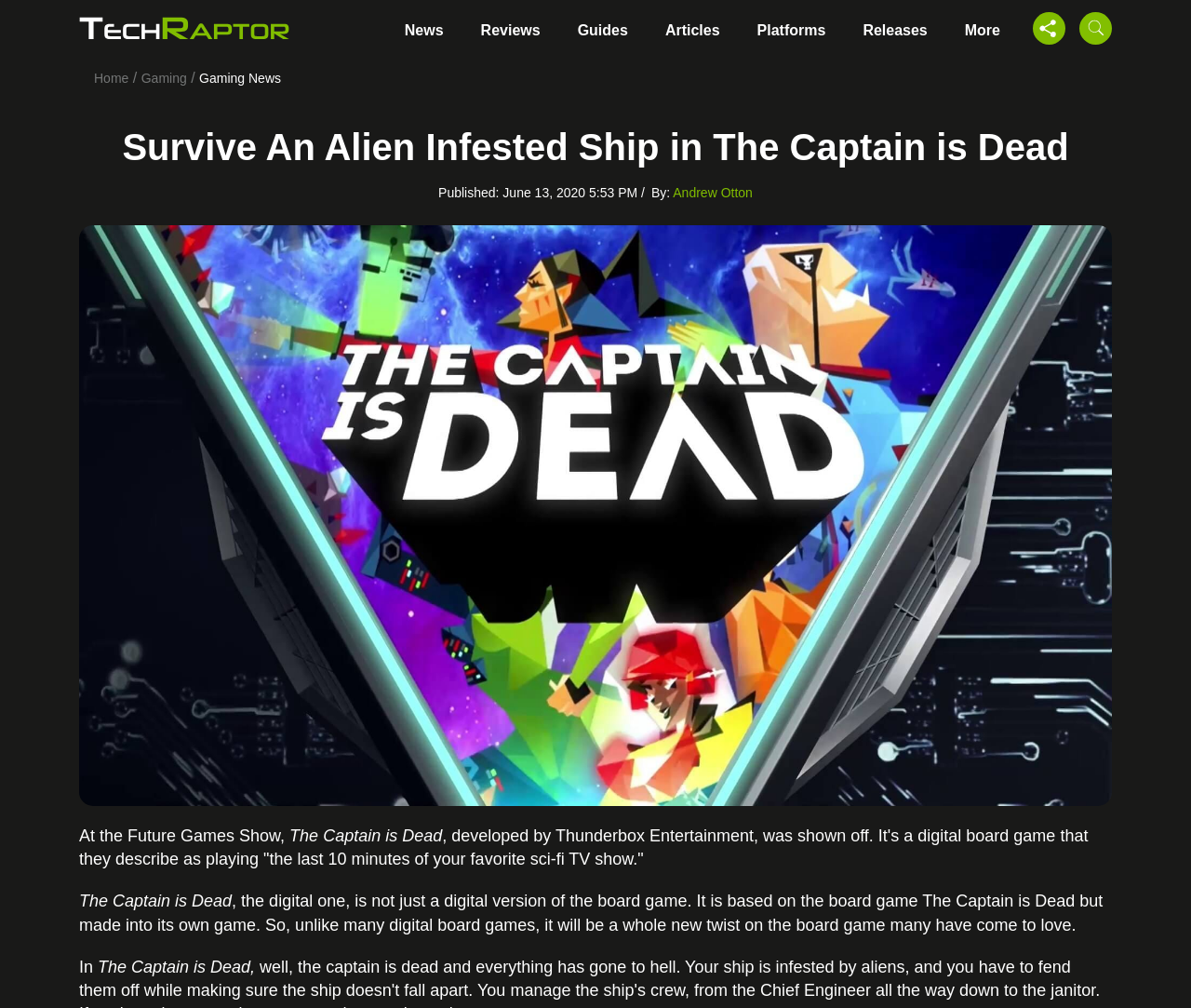Identify the headline of the webpage and generate its text content.

Survive An Alien Infested Ship in The Captain is Dead